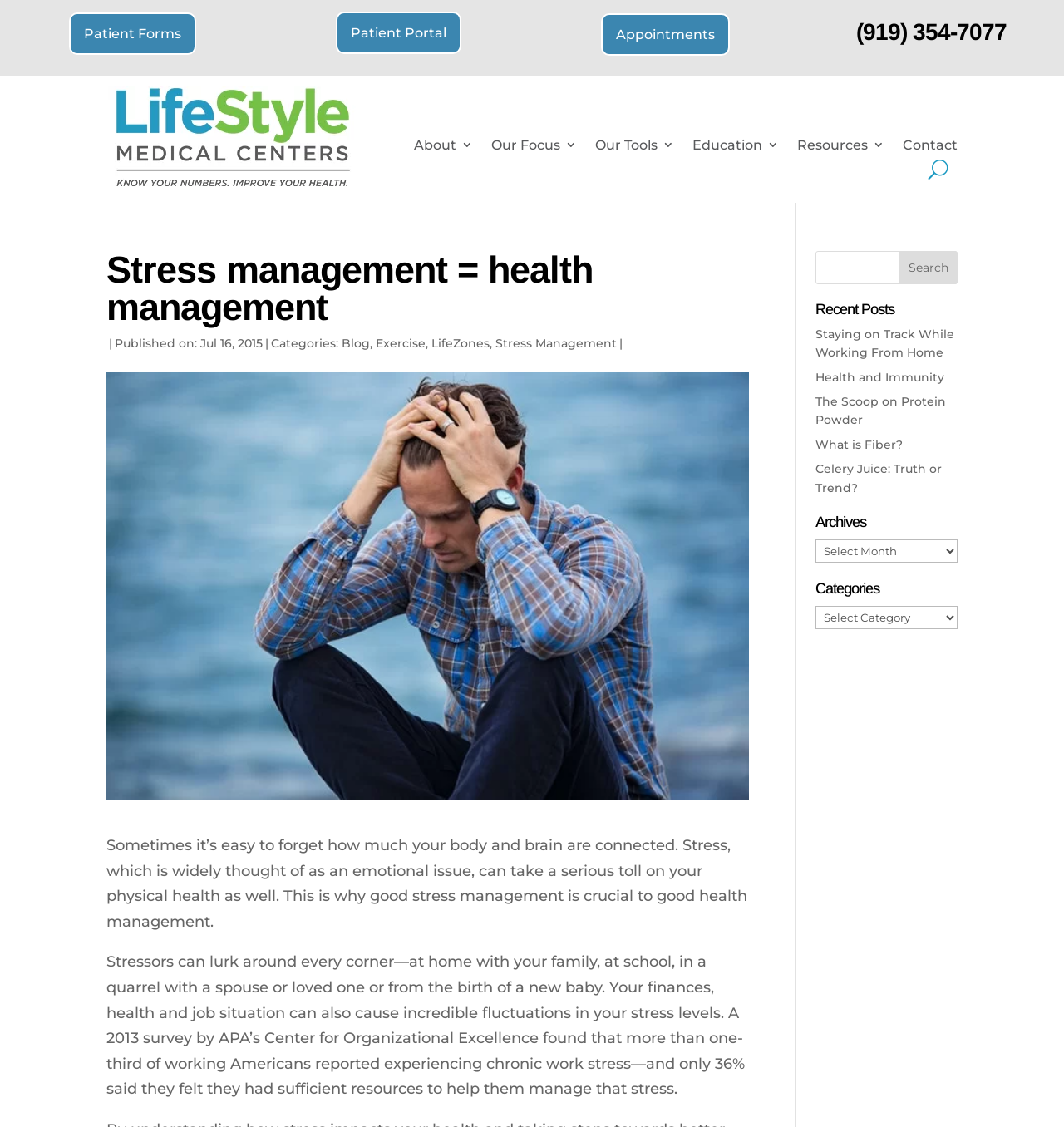Determine the main heading of the webpage and generate its text.

Stress management = health management